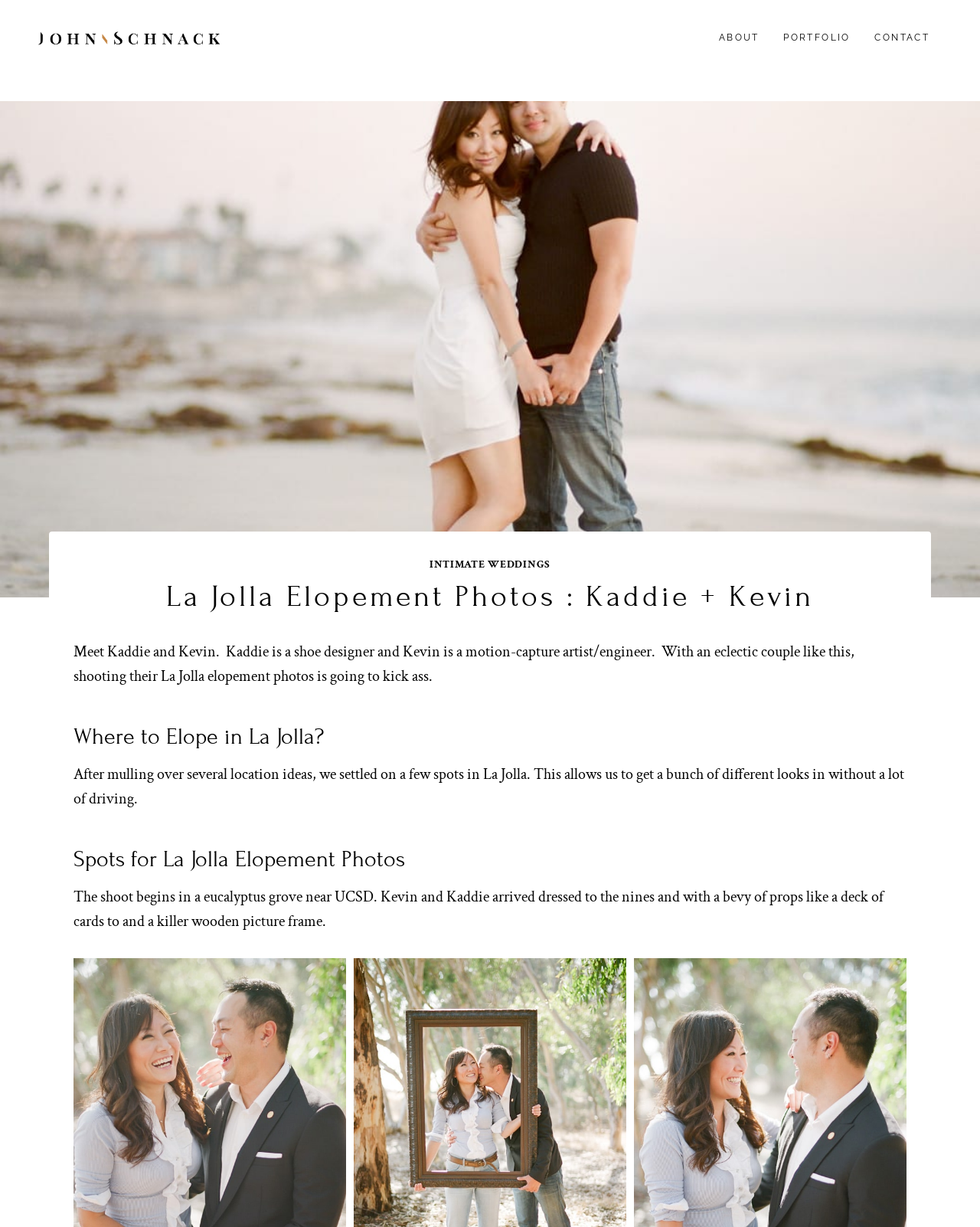What is the first location of the photo shoot?
Examine the webpage screenshot and provide an in-depth answer to the question.

I found the first location of the photo shoot by reading the text in the main content area, which says 'The shoot begins in a eucalyptus grove near UCSD.'.